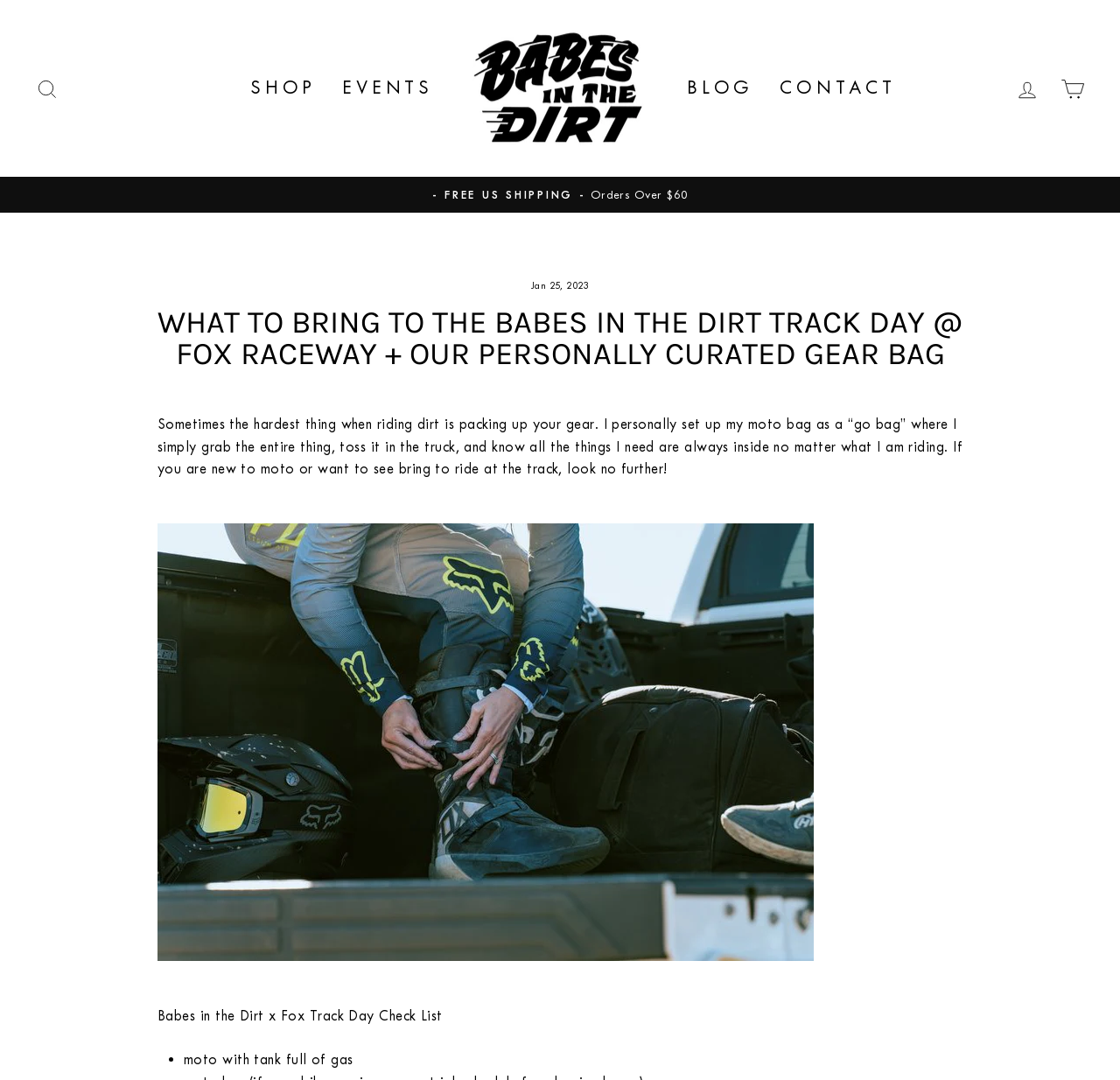Please analyze the image and provide a thorough answer to the question:
What is one of the essential items to bring to the track day?

The webpage lists 'moto with tank full of gas' as one of the essential items to bring to the track day, as indicated by the bullet point '• moto with tank full of gas'.